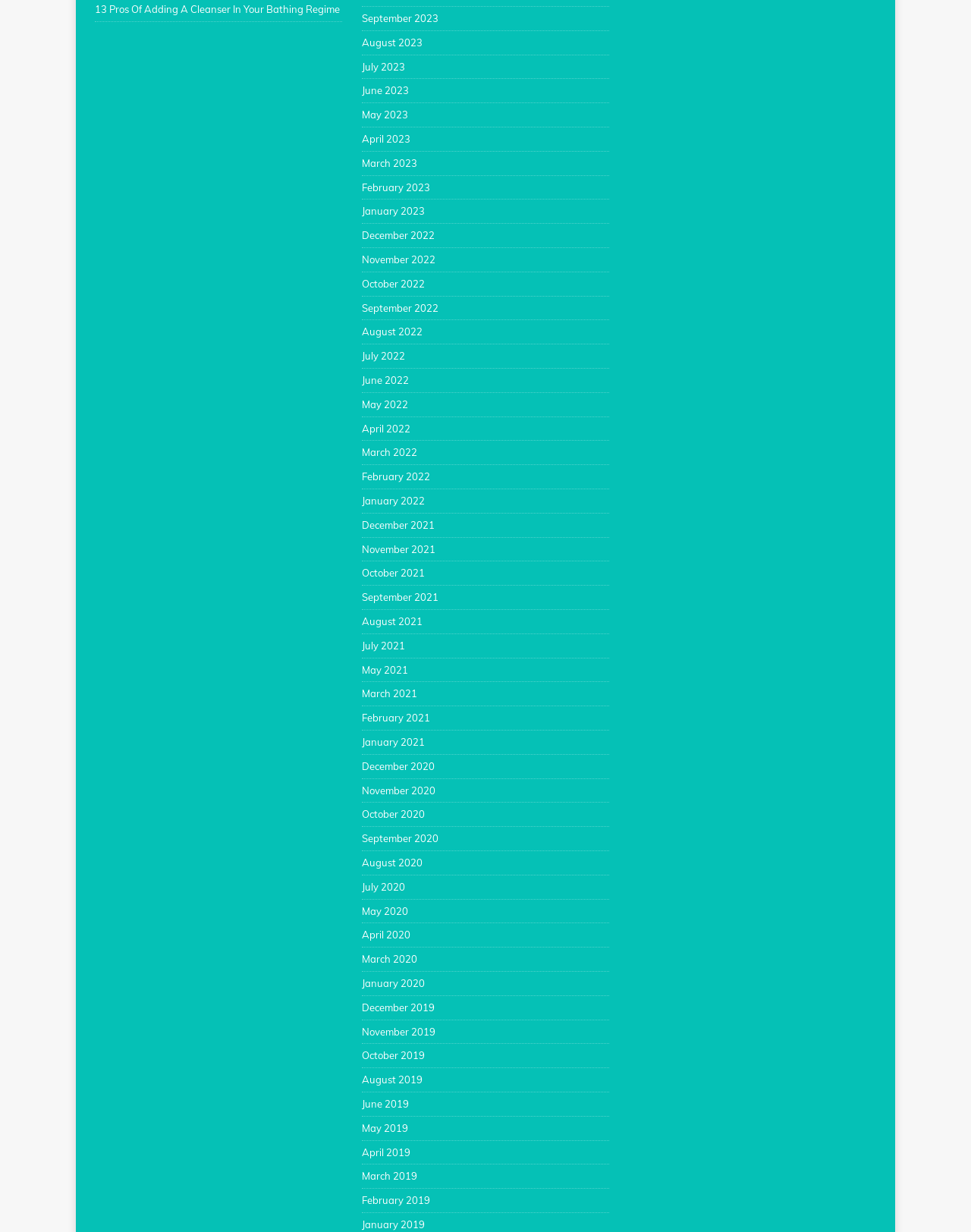What is the topic of the first link?
Please respond to the question thoroughly and include all relevant details.

The first link on the webpage has the text '13 Pros Of Adding A Cleanser In Your Bathing Regime', which suggests that the topic of the link is related to cleansers and their benefits in bathing.